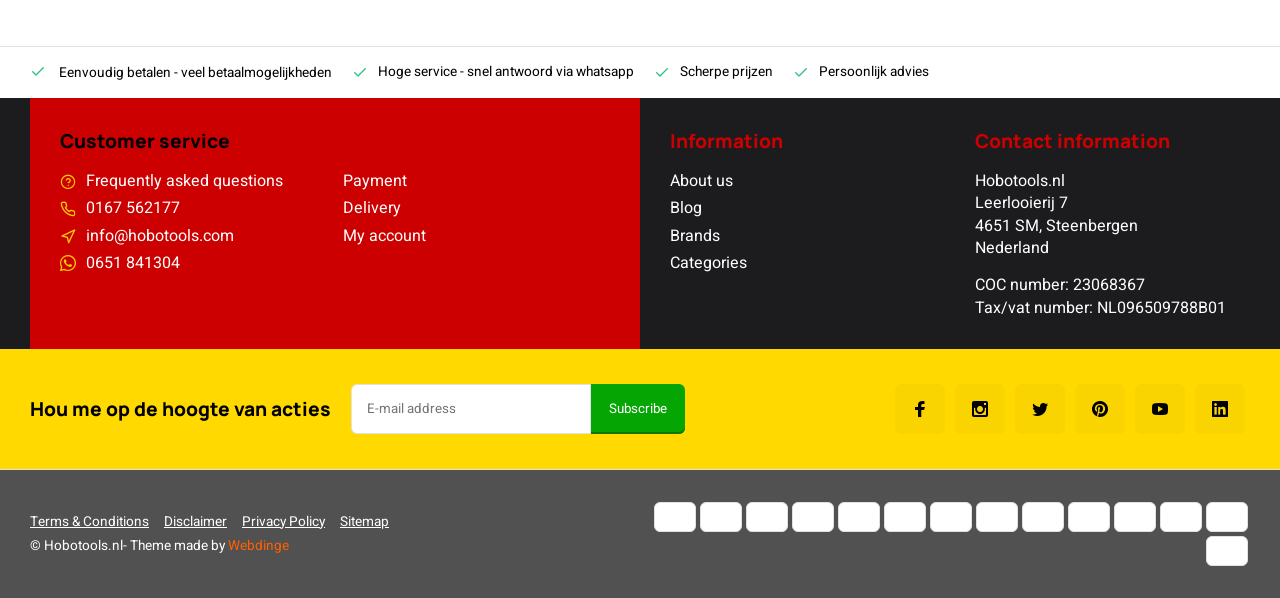Please determine the bounding box coordinates of the clickable area required to carry out the following instruction: "Click on the 'About us' link". The coordinates must be four float numbers between 0 and 1, represented as [left, top, right, bottom].

None